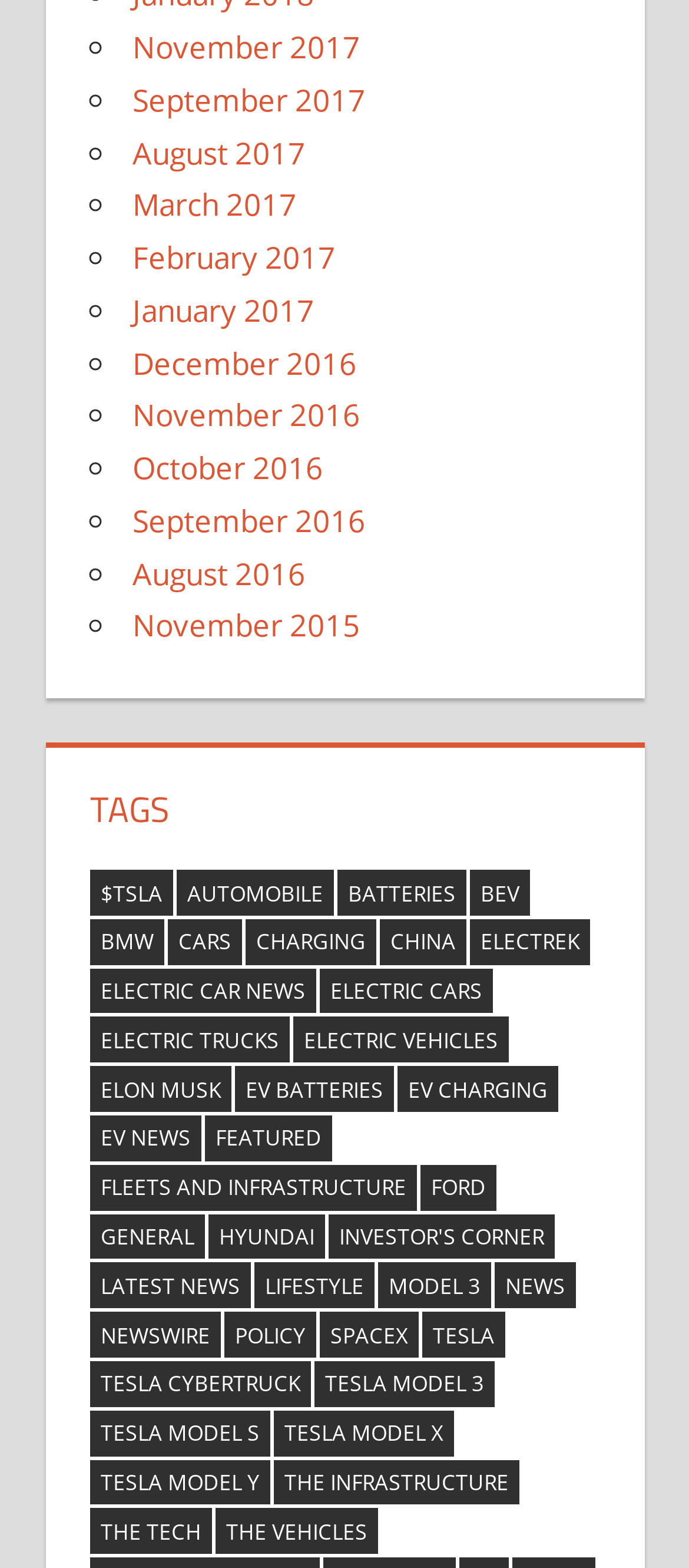Indicate the bounding box coordinates of the element that needs to be clicked to satisfy the following instruction: "Get a quote". The coordinates should be four float numbers between 0 and 1, i.e., [left, top, right, bottom].

None